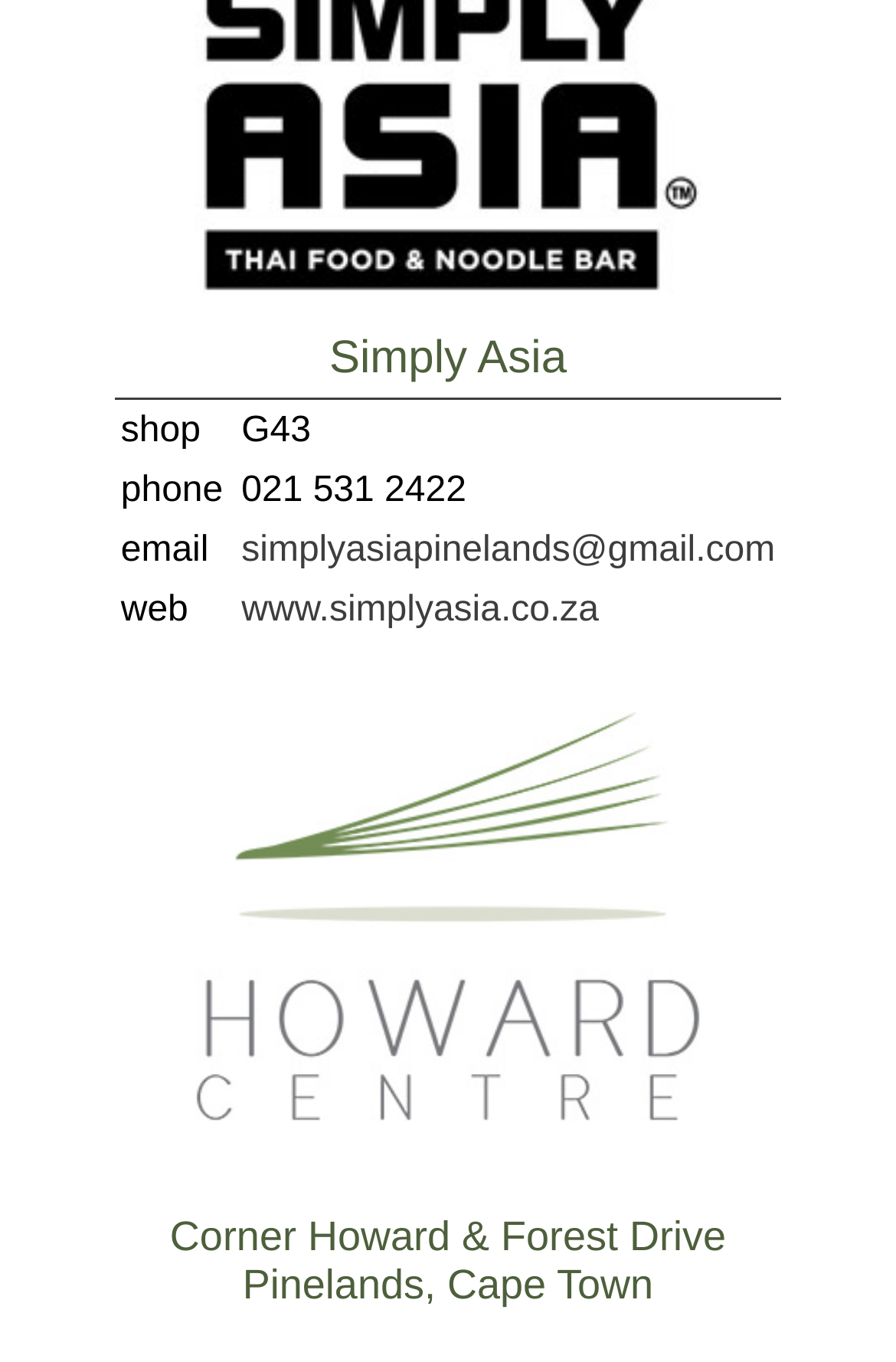Using the element description: "simplyasiapinelands@gmail.com", determine the bounding box coordinates. The coordinates should be in the format [left, top, right, bottom], with values between 0 and 1.

[0.269, 0.39, 0.865, 0.419]